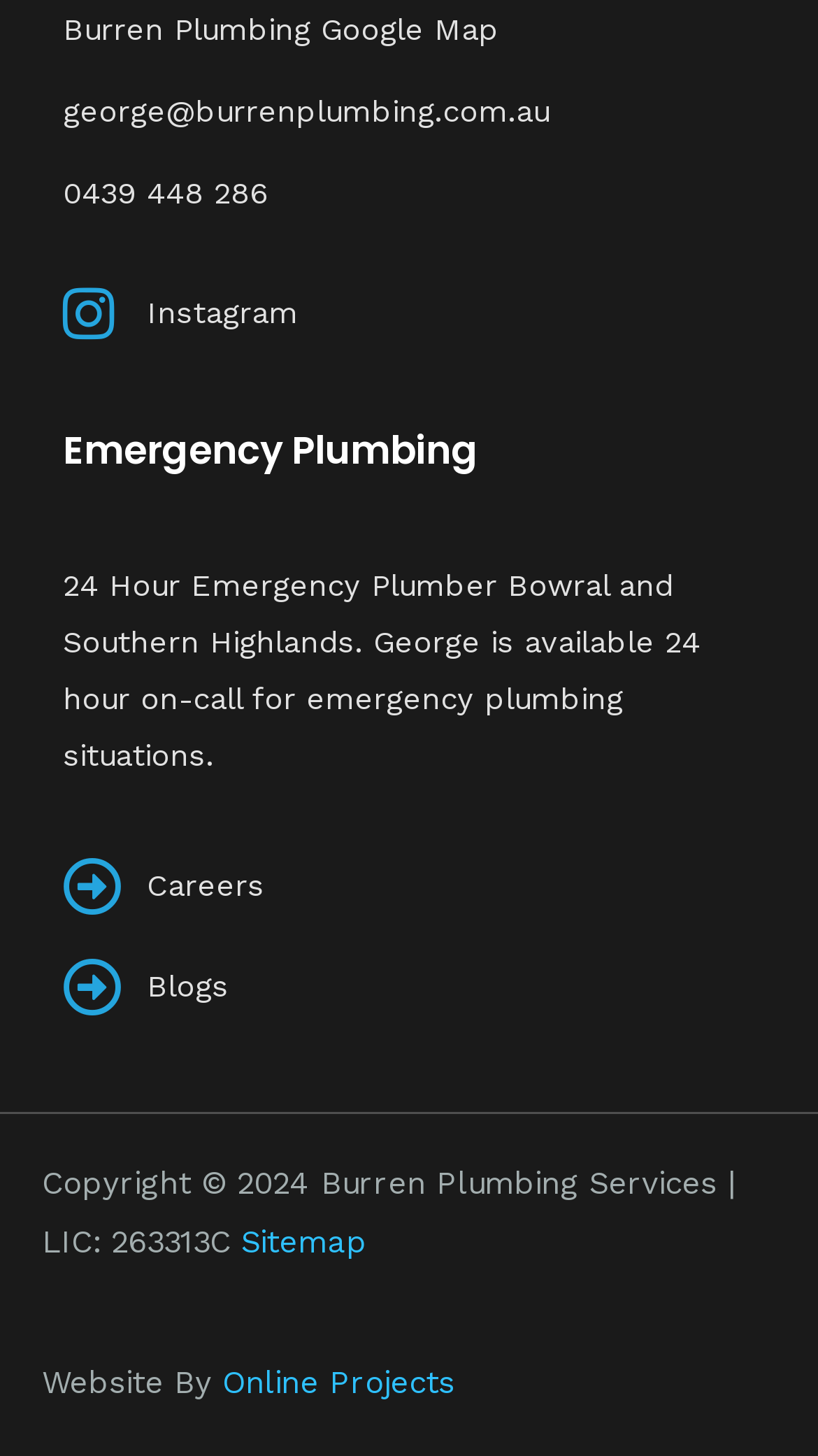Determine the bounding box coordinates of the element that should be clicked to execute the following command: "Call the emergency plumber".

[0.077, 0.114, 0.923, 0.153]